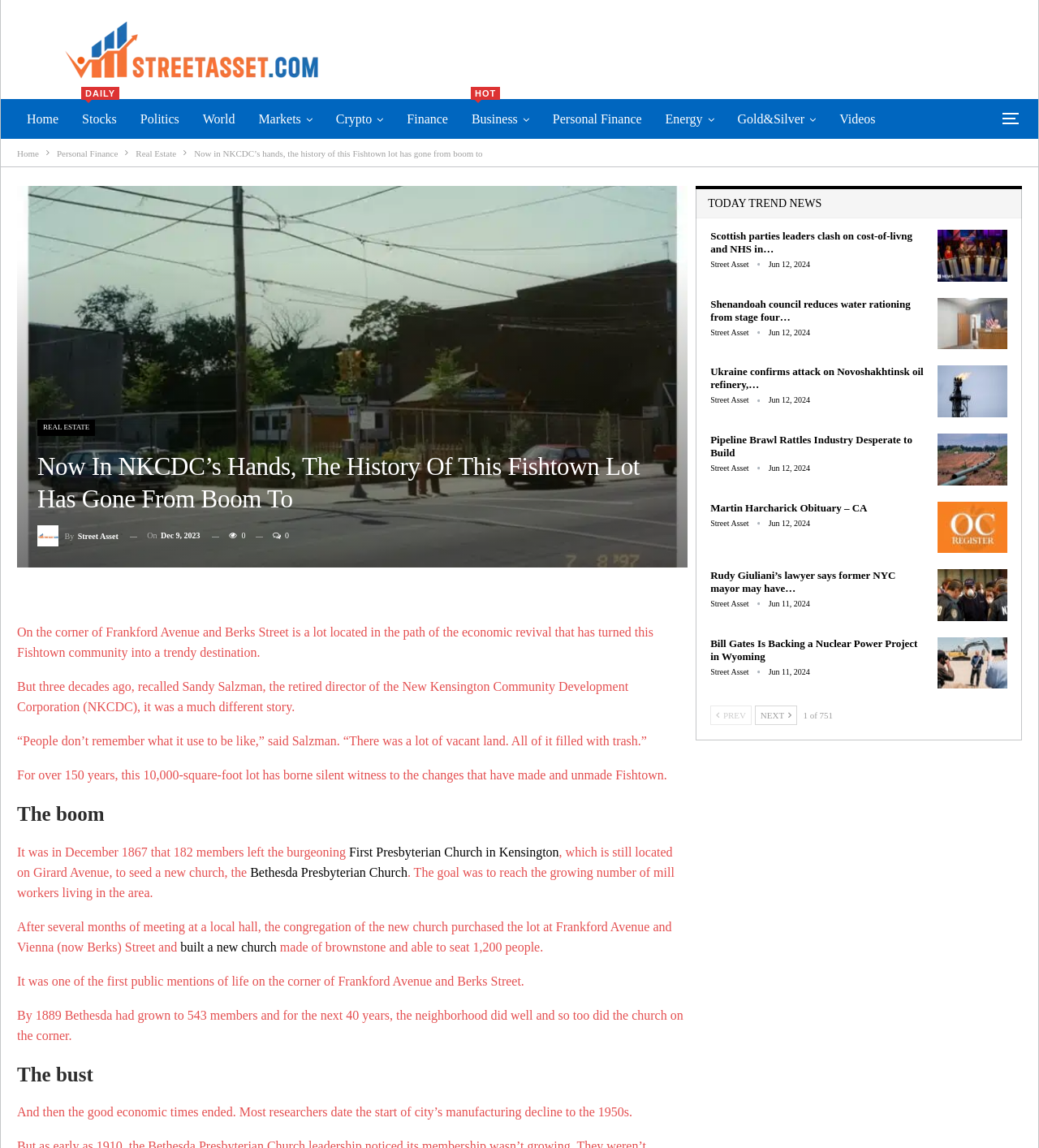Give the bounding box coordinates for the element described by: "Bethesda Presbyterian Church".

[0.241, 0.748, 0.392, 0.76]